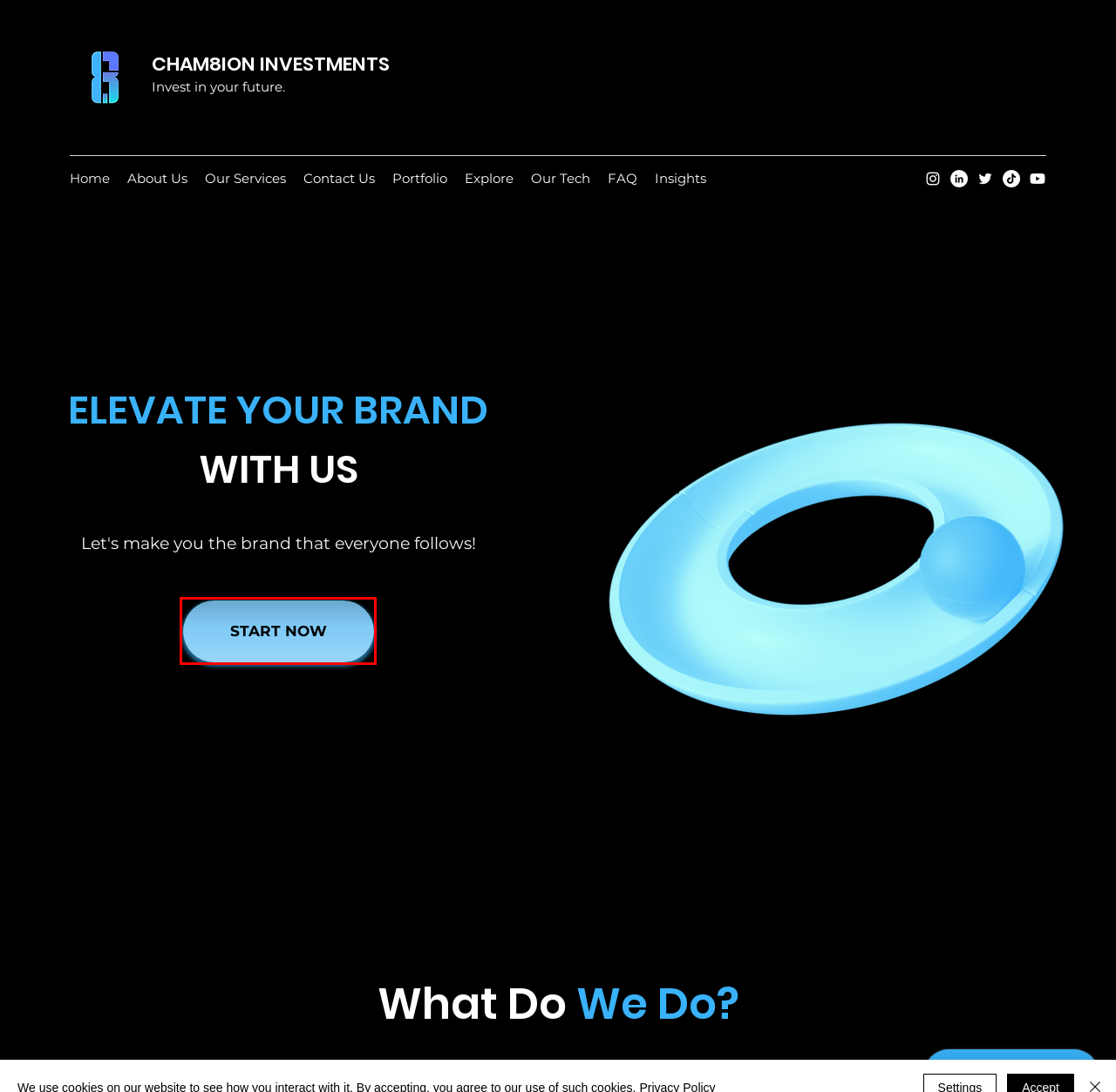After examining the screenshot of a webpage with a red bounding box, choose the most accurate webpage description that corresponds to the new page after clicking the element inside the red box. Here are the candidates:
A. Our Branding Services | Cham8ion Investments
B. Billy - Your Virtual Brand Specialist | Cham8ion Investments
C. All Things Branding - Insights & Trends | Cham8ion Investments
D. The World of Branding | Cham8ion Investments
E. Our Technology | Cham8ion Investments
F. Frequently Asked Questions | Cham8ion Investments
G. Branding Portfolio | Cham8ion Investments
H. Your Branding Expert | Cham8ion Investments

B